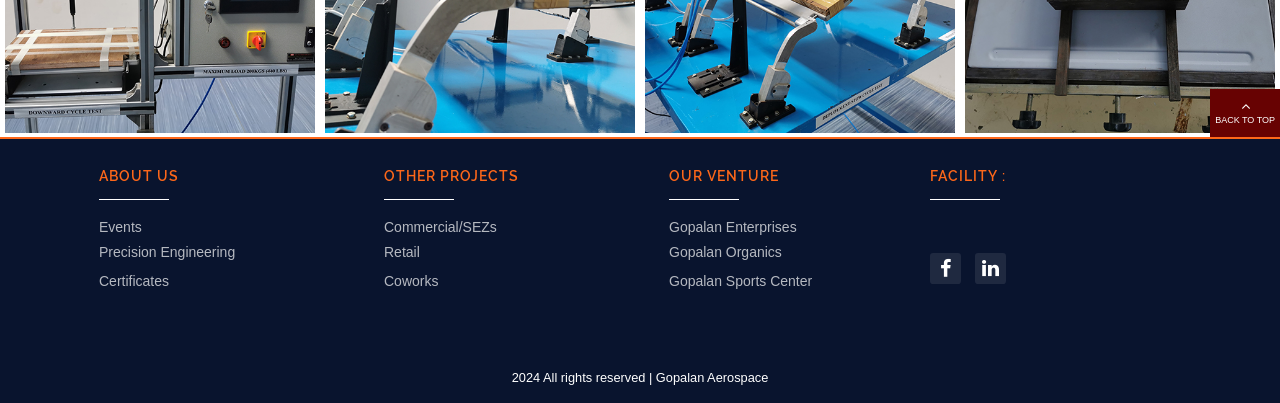Based on the element description: "September 2023", identify the UI element and provide its bounding box coordinates. Use four float numbers between 0 and 1, [left, top, right, bottom].

None